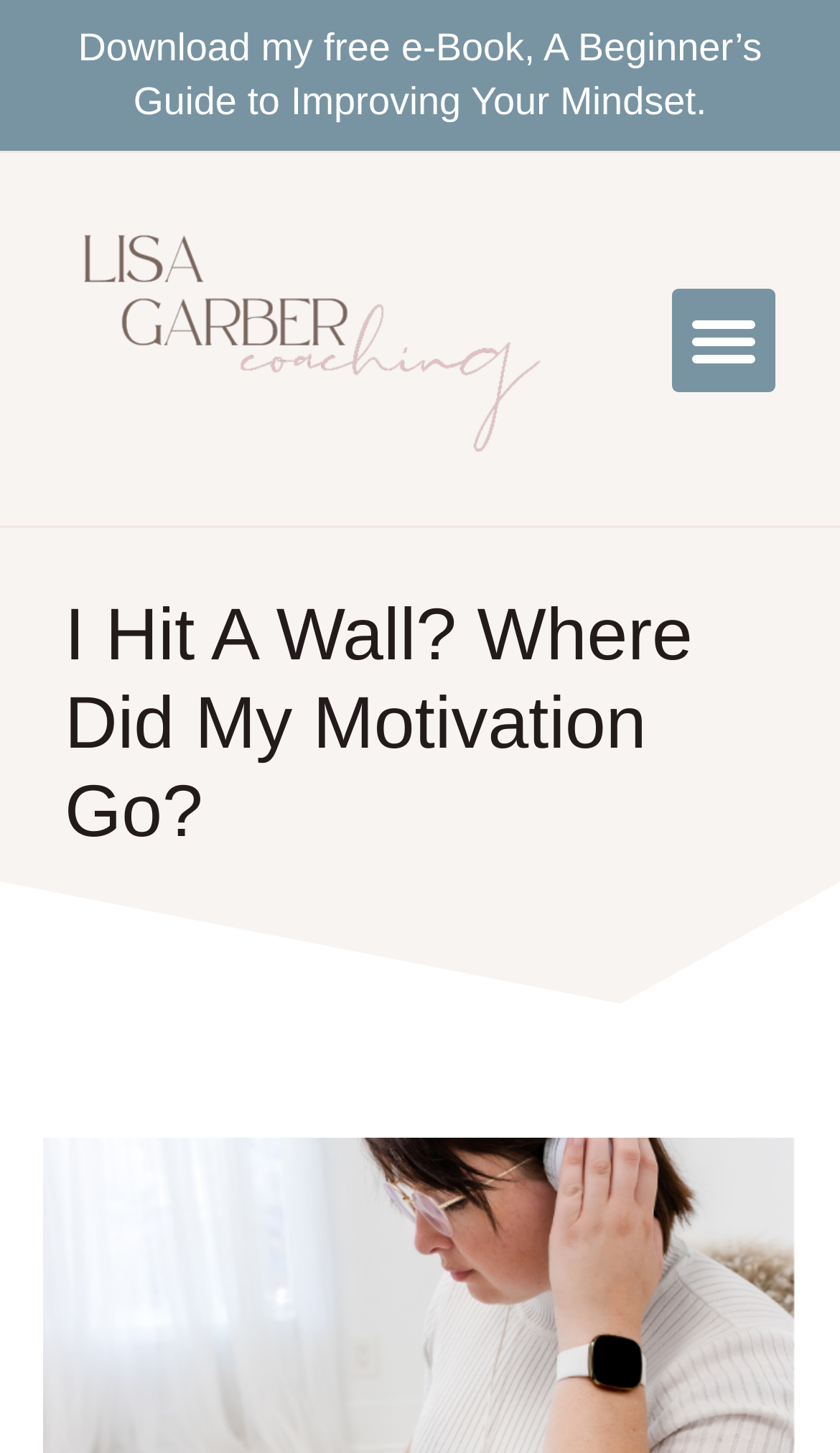Find the bounding box coordinates for the element described here: "alt="Life Coach"".

[0.077, 0.15, 0.669, 0.318]